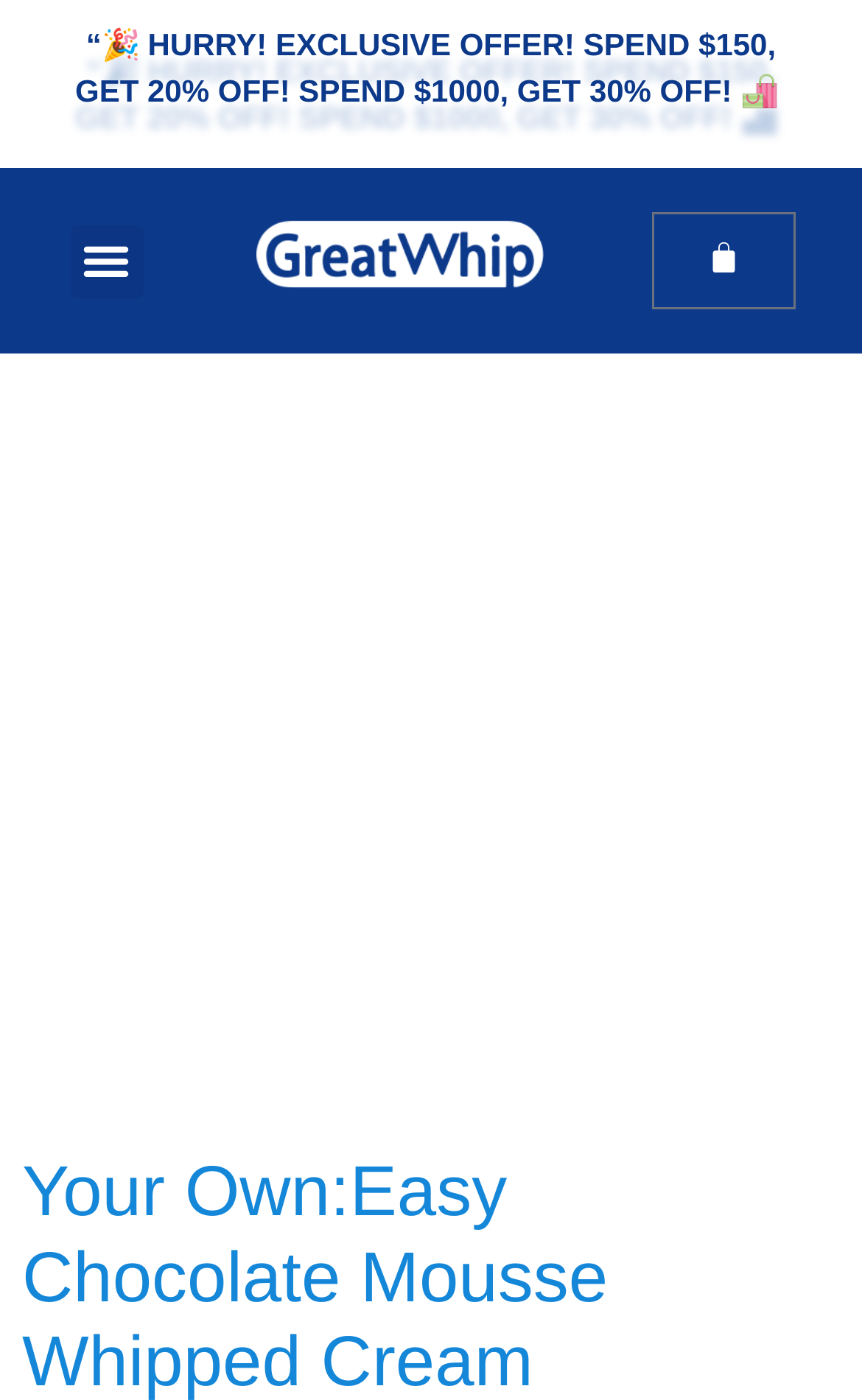Refer to the image and provide an in-depth answer to the question: 
What is the exclusive offer on the webpage?

The exclusive offer is mentioned in the static text at the top of the webpage, which says 'HURRY! EXCLUSIVE OFFER! SPEND $150, GET 20% OFF! SPEND $1000, GET 30% OFF!'.